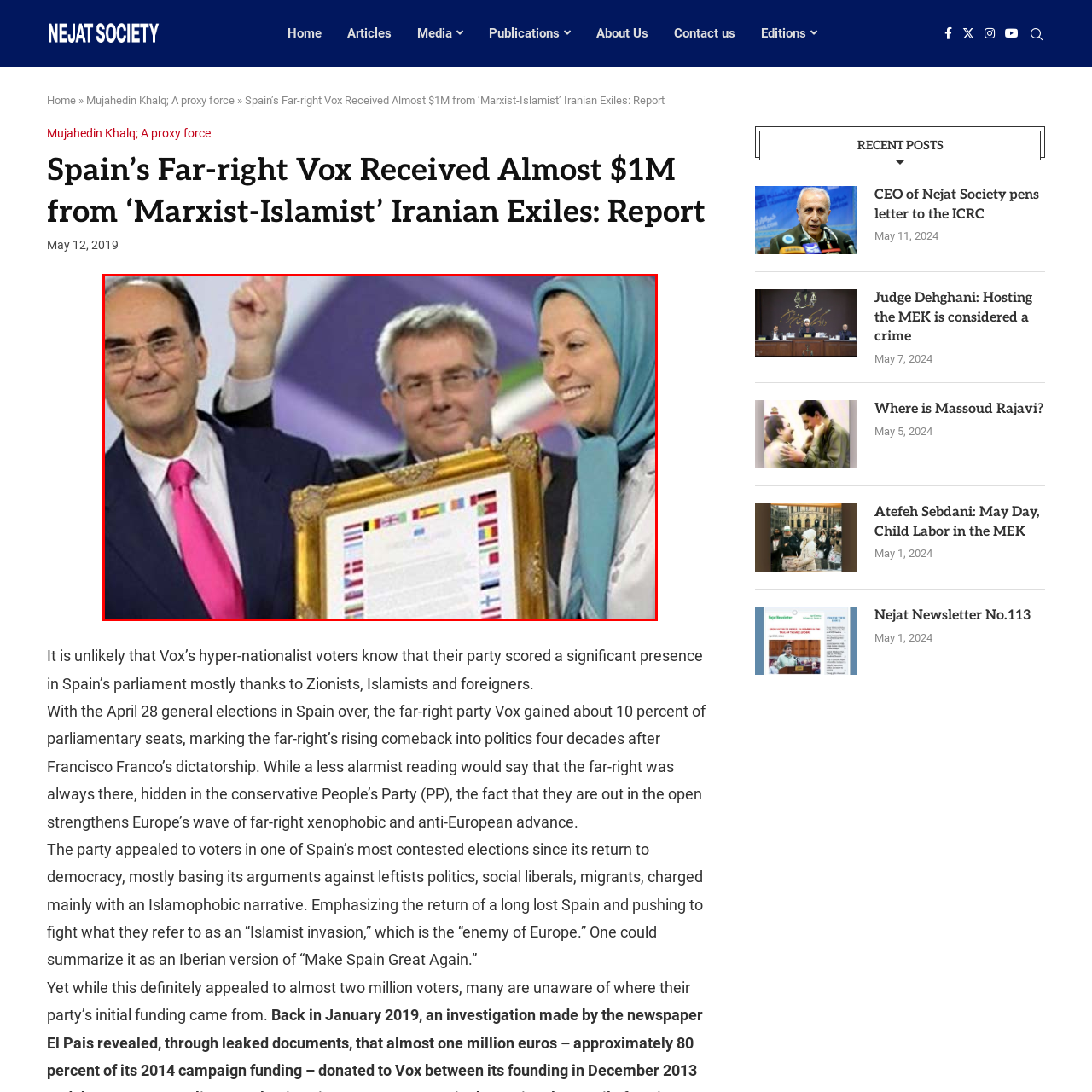Elaborate on the image enclosed by the red box with a detailed description.

The image features a group of individuals celebrating an achievement at a significant event. In the foreground, a woman wearing a teal headscarf and a white blouse smiles broadly while holding a framed certificate adorned with various national flags. Beside her, a man in a dark suit and a bright pink tie gestures with a raised hand, implying enthusiasm or support for the event. Behind them, another man in a suit with glasses shares in the celebratory atmosphere, looking on with a pleased expression. The backdrop suggests a festive setting, possibly related to international relations or activism, reflecting a moment of unity and acknowledgment within a political context.